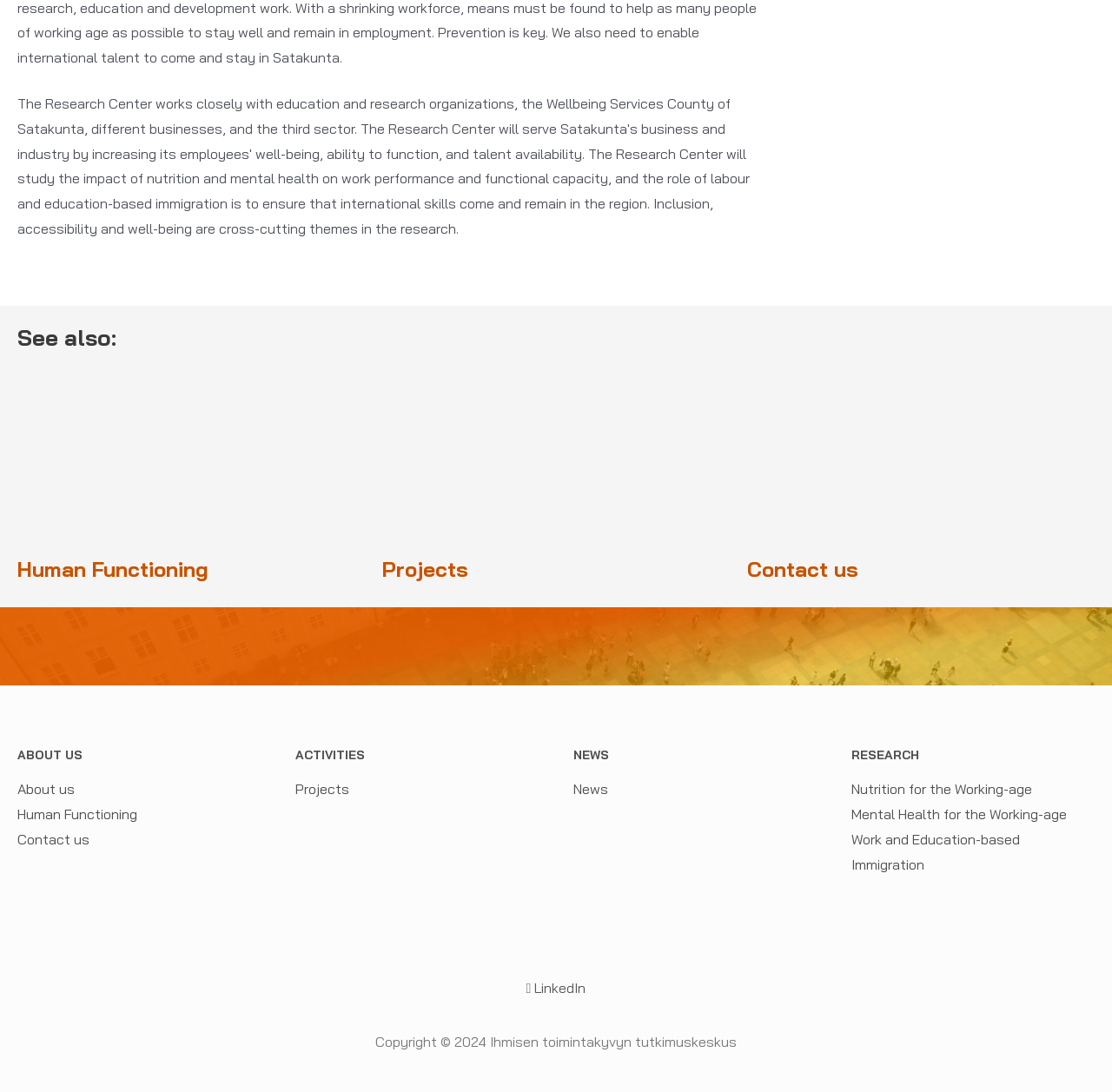Find the bounding box coordinates for the element that must be clicked to complete the instruction: "Contact us". The coordinates should be four float numbers between 0 and 1, indicated as [left, top, right, bottom].

[0.672, 0.509, 0.772, 0.533]